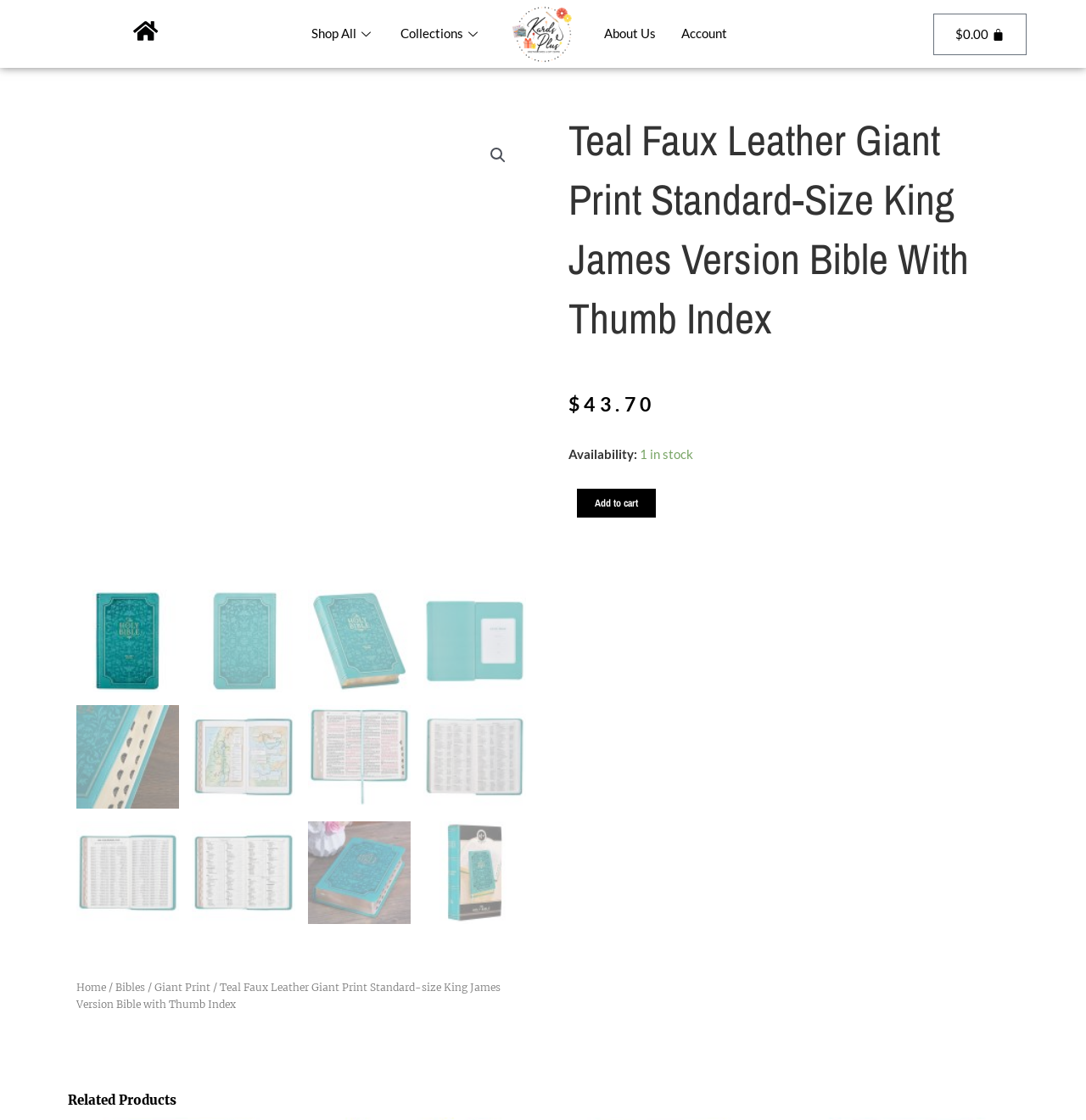What is the price of the Bible?
Give a single word or phrase answer based on the content of the image.

$43.70